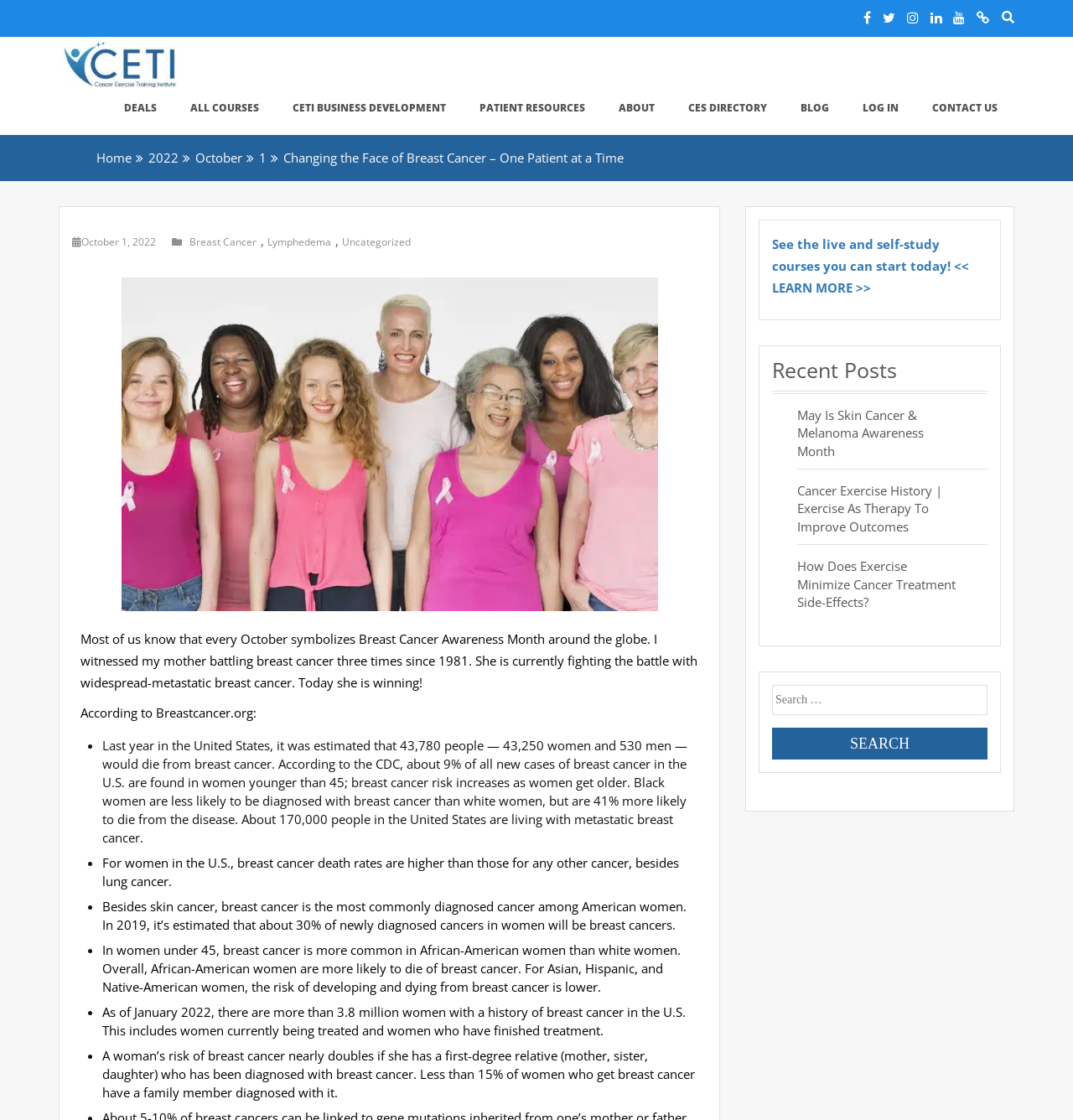Determine the bounding box coordinates of the section I need to click to execute the following instruction: "Click on the 'Cancer Exercise Training Institute' link". Provide the coordinates as four float numbers between 0 and 1, i.e., [left, top, right, bottom].

[0.055, 0.051, 0.17, 0.066]